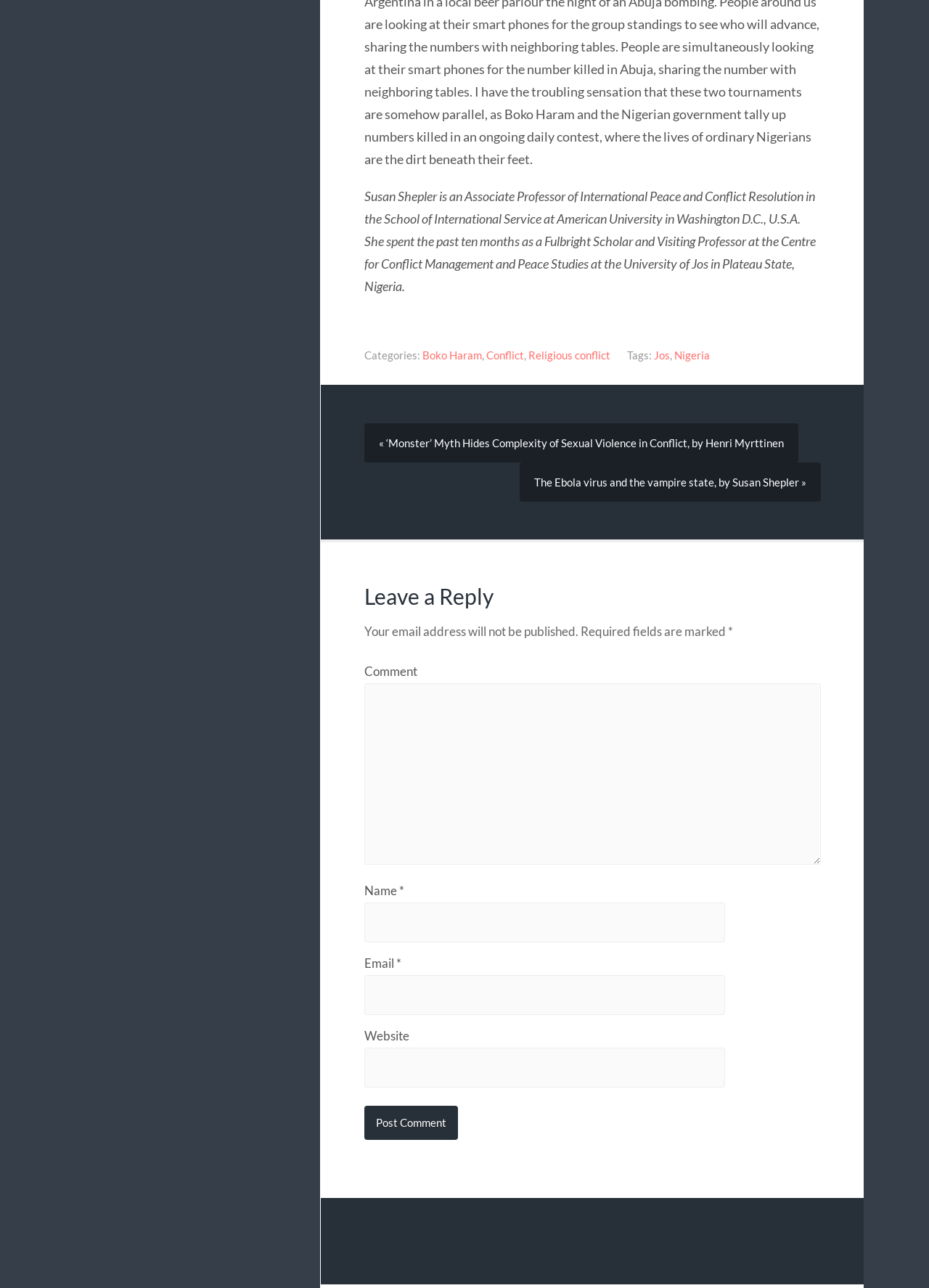Please locate the bounding box coordinates for the element that should be clicked to achieve the following instruction: "Enter your name". Ensure the coordinates are given as four float numbers between 0 and 1, i.e., [left, top, right, bottom].

[0.392, 0.7, 0.78, 0.731]